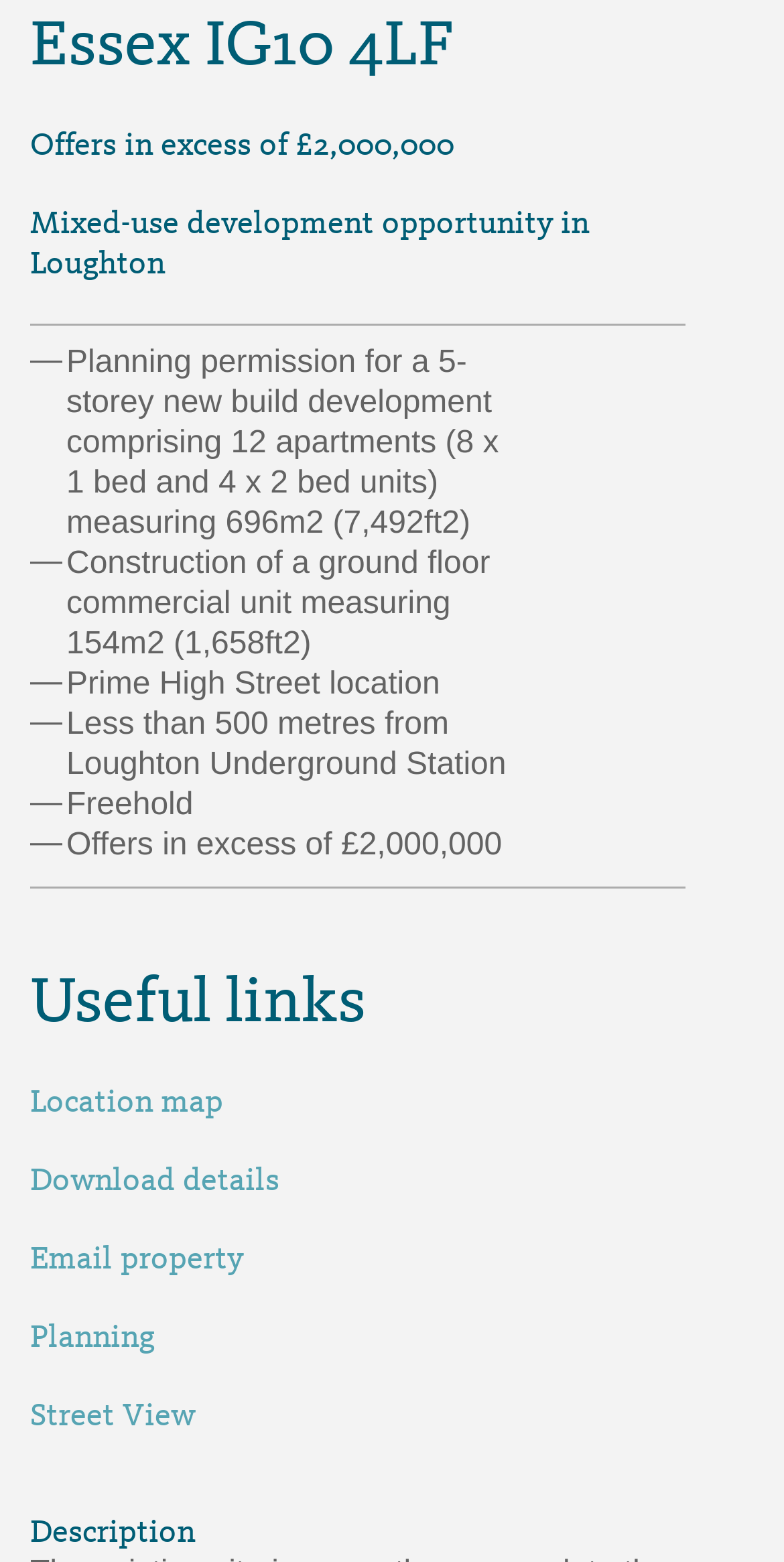How many apartments are included in the development?
Can you provide an in-depth and detailed response to the question?

According to the webpage, the development includes 12 apartments, comprising 8 one-bedroom units and 4 two-bedroom units.